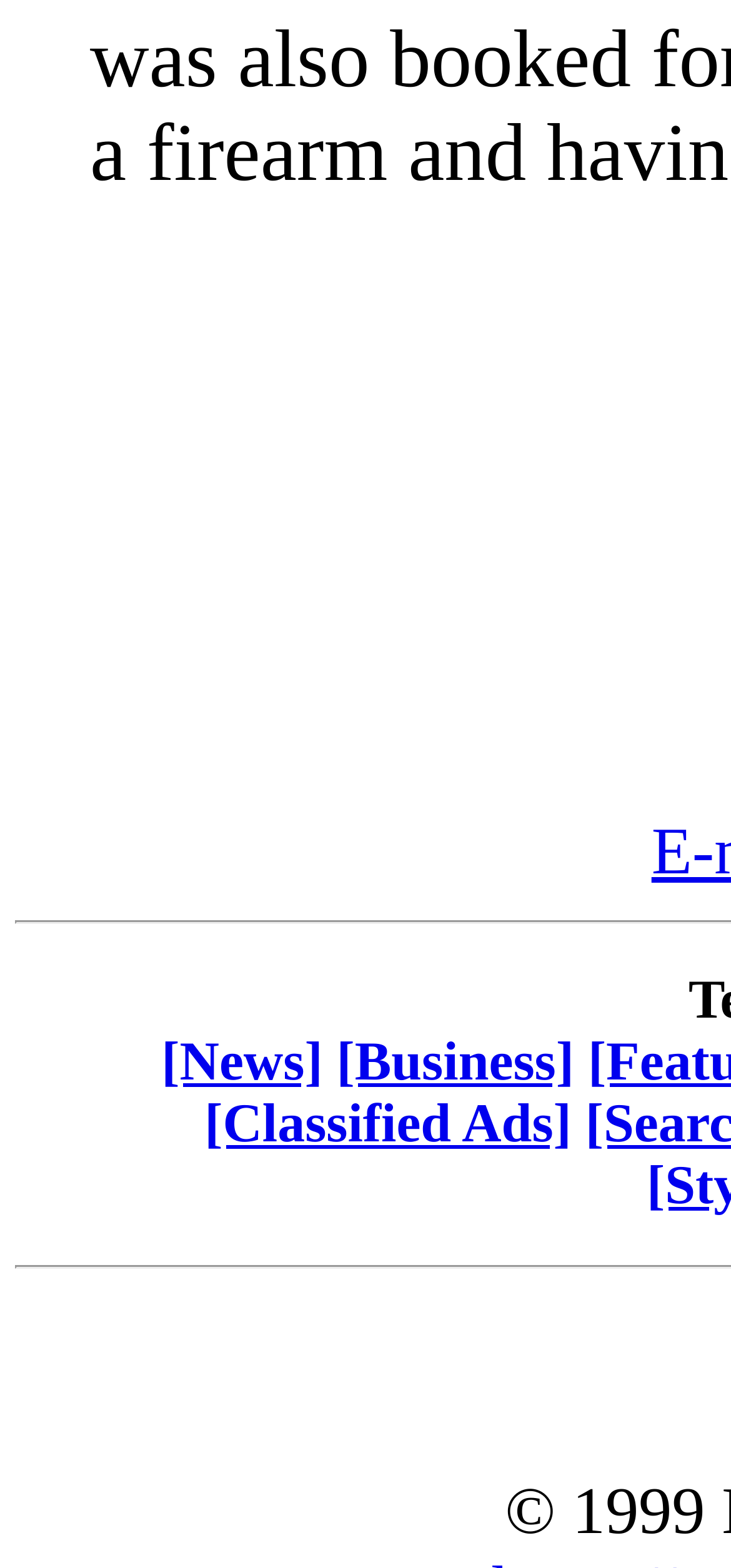Provide the bounding box coordinates of the HTML element described by the text: "[News]".

[0.221, 0.659, 0.442, 0.697]